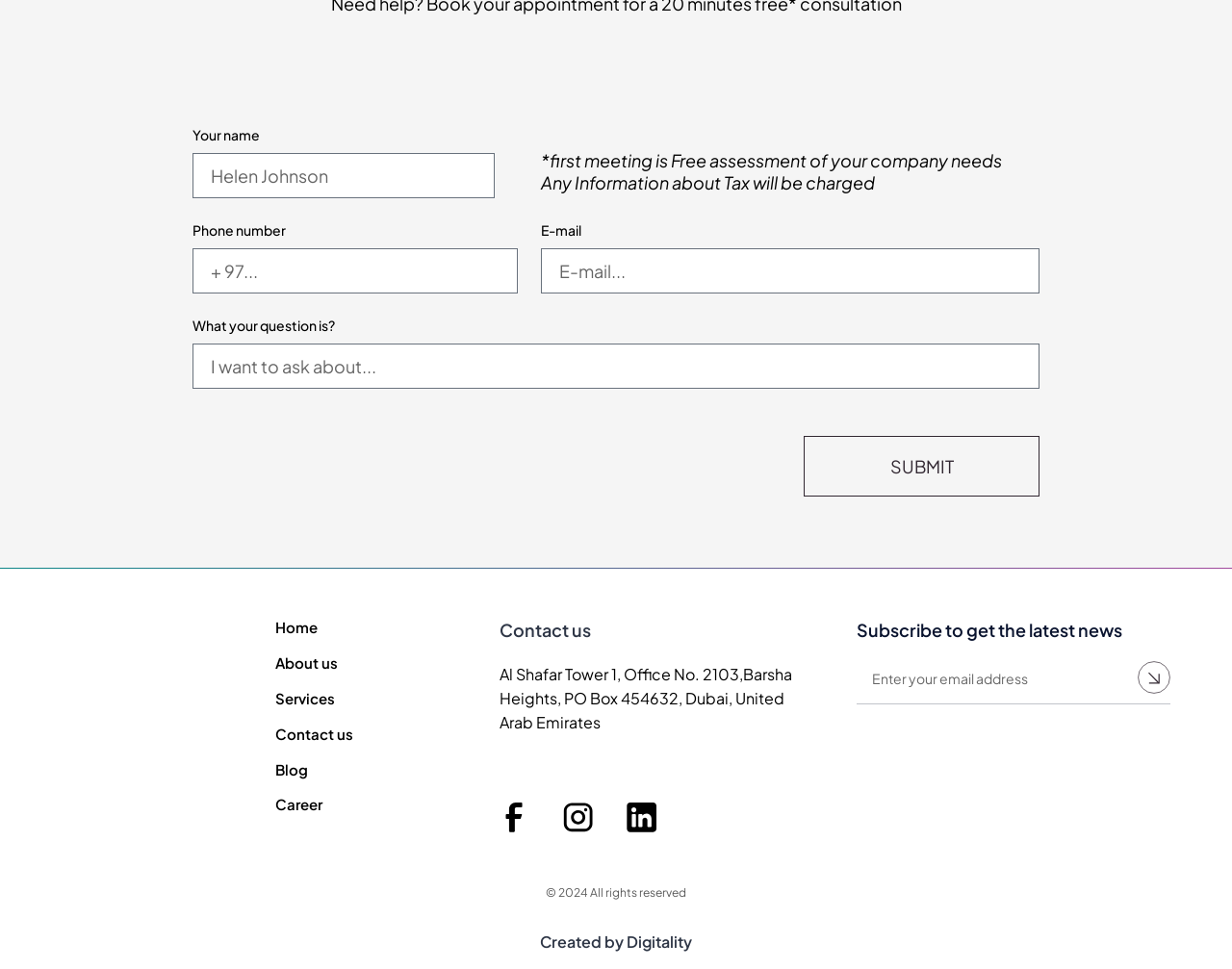Identify the bounding box coordinates for the UI element described by the following text: "Created by Digitality". Provide the coordinates as four float numbers between 0 and 1, in the format [left, top, right, bottom].

[0.438, 0.961, 0.562, 0.982]